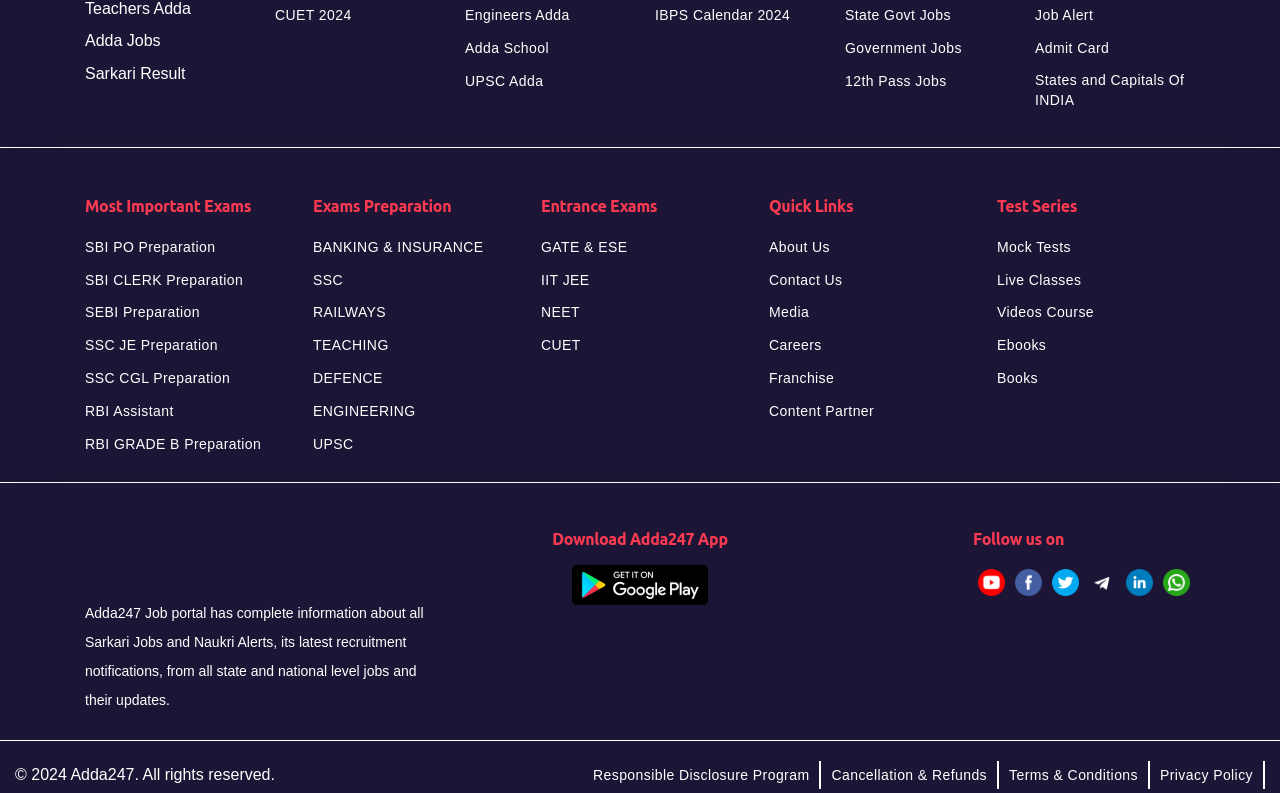Identify the bounding box coordinates of the region I need to click to complete this instruction: "Prepare for SBI PO".

[0.066, 0.295, 0.168, 0.328]